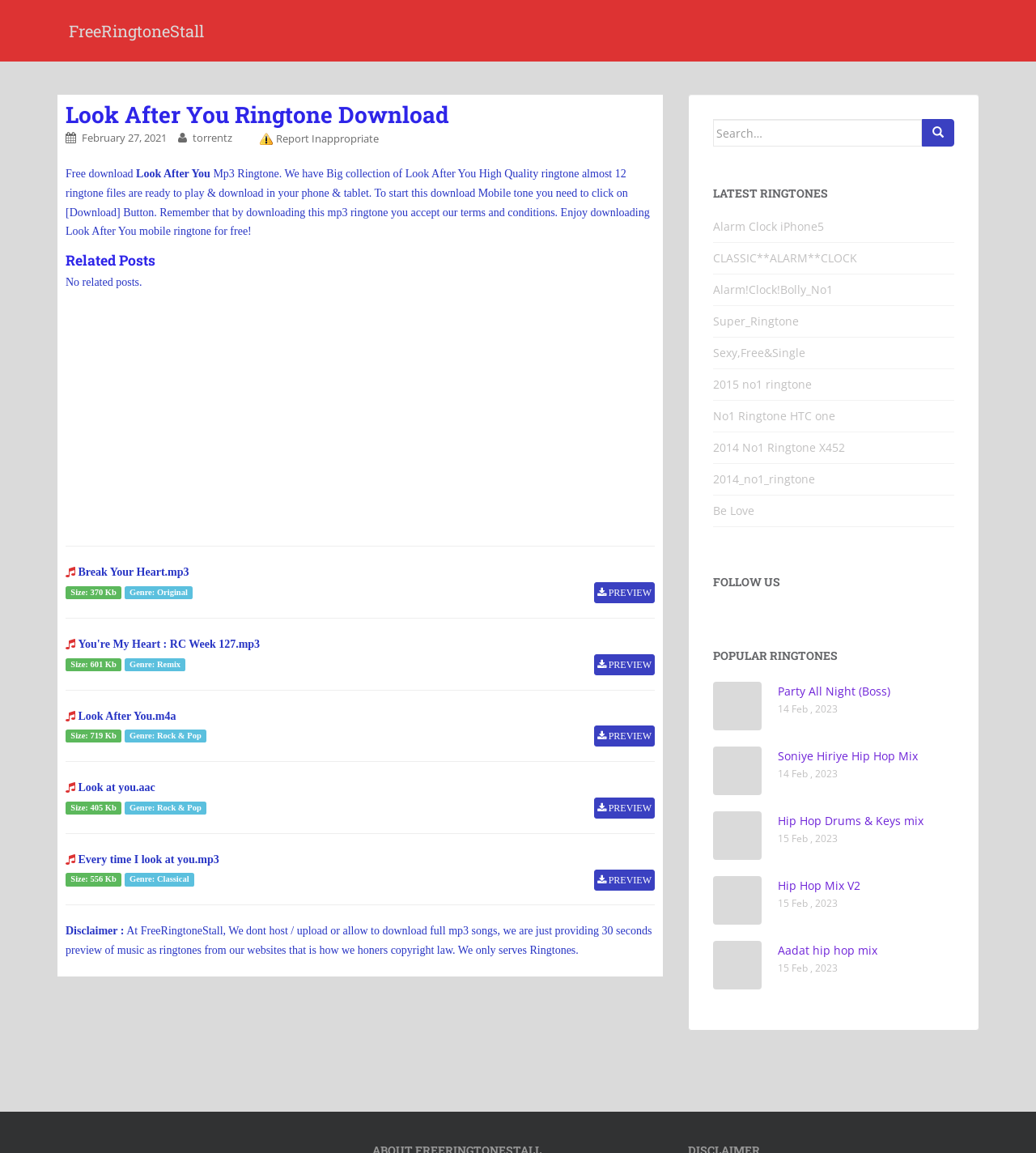Predict the bounding box of the UI element that fits this description: "aria-label="Advertisement" name="aswift_1" title="Advertisement"".

[0.063, 0.263, 0.632, 0.46]